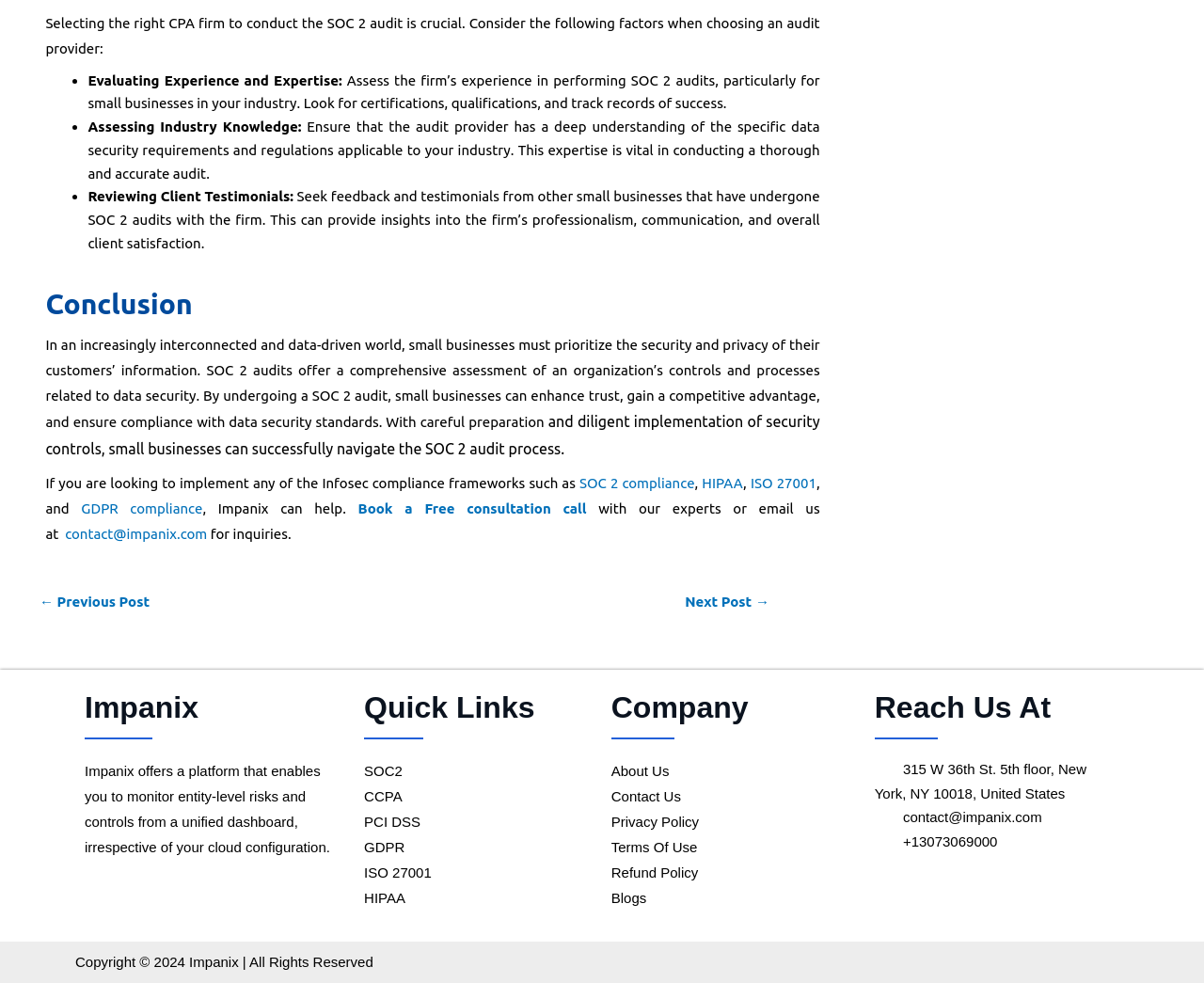Provide the bounding box coordinates of the HTML element described by the text: "CCPA".

[0.302, 0.802, 0.334, 0.818]